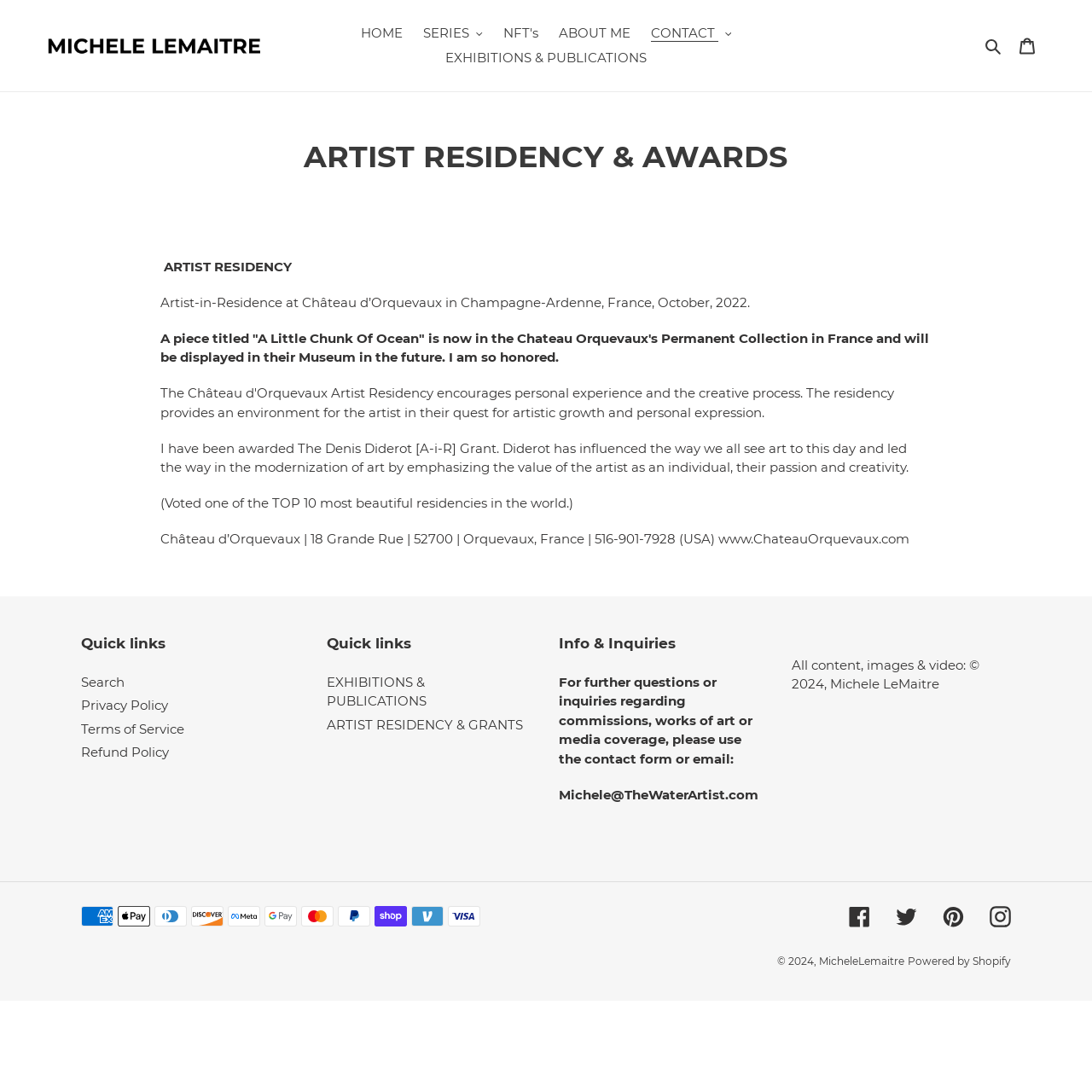Can you find the bounding box coordinates for the UI element given this description: "ABOUT ME"? Provide the coordinates as four float numbers between 0 and 1: [left, top, right, bottom].

[0.504, 0.02, 0.585, 0.042]